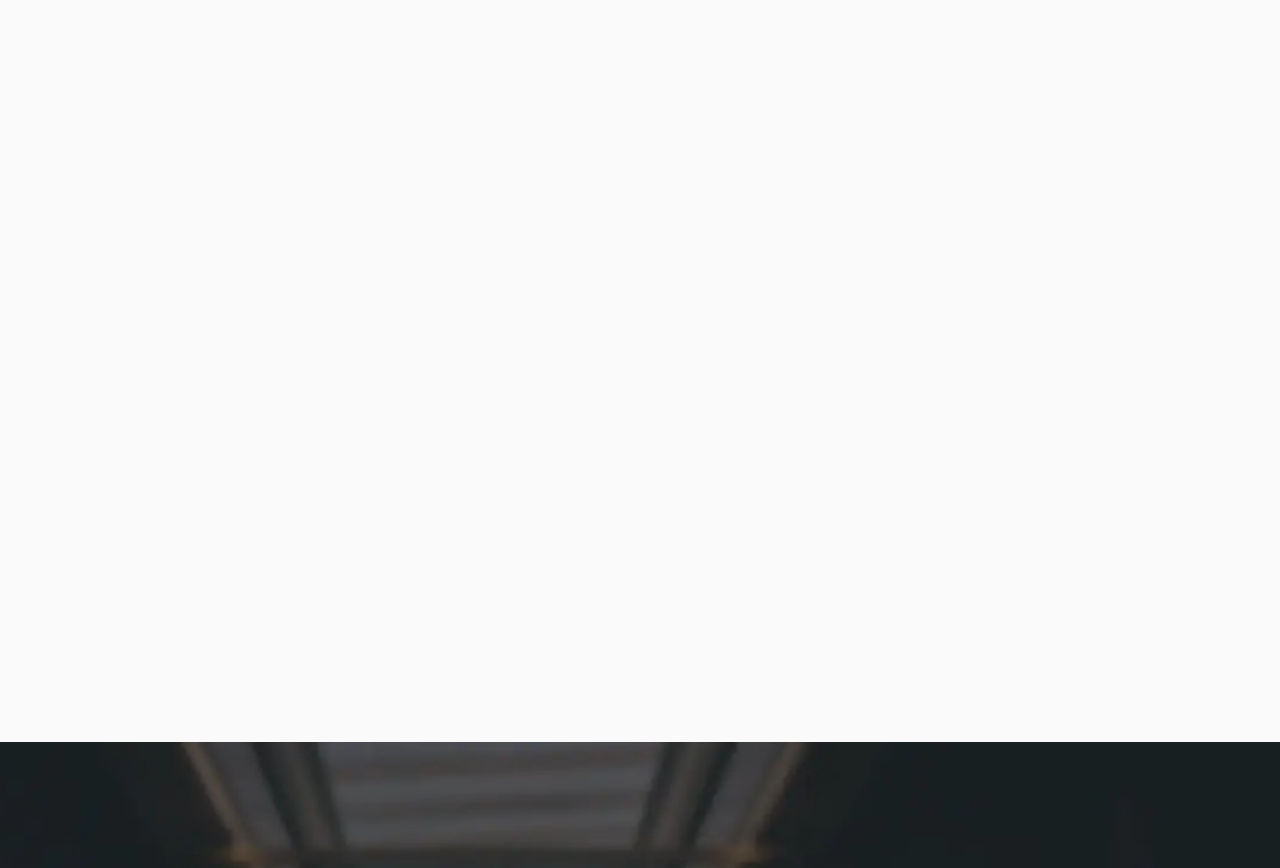Extract the bounding box coordinates of the UI element described by: "Read More". The coordinates should include four float numbers ranging from 0 to 1, e.g., [left, top, right, bottom].

[0.306, 0.474, 0.423, 0.538]